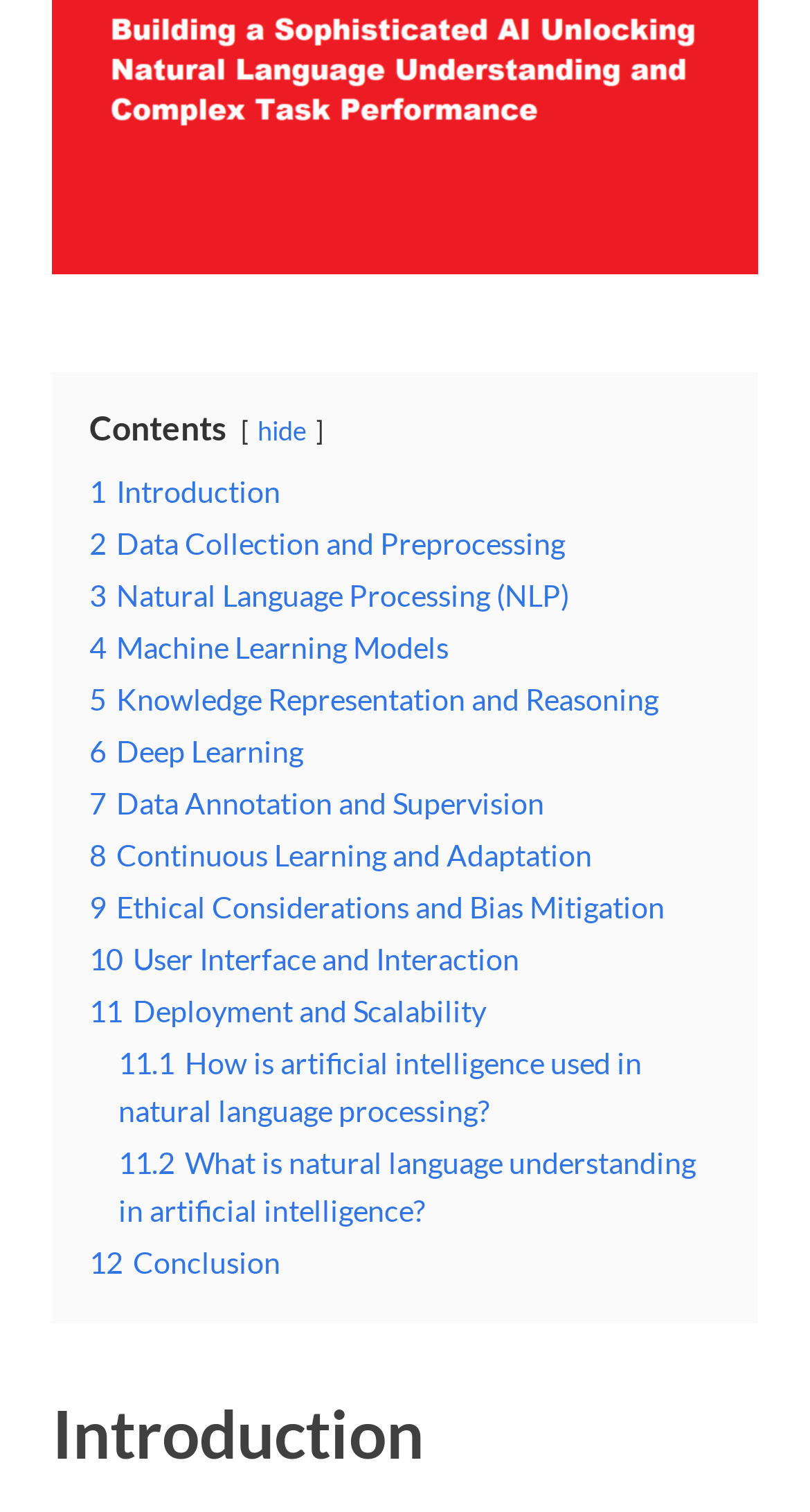What is the last topic discussed in the artificial intelligence system? Please answer the question using a single word or phrase based on the image.

Conclusion